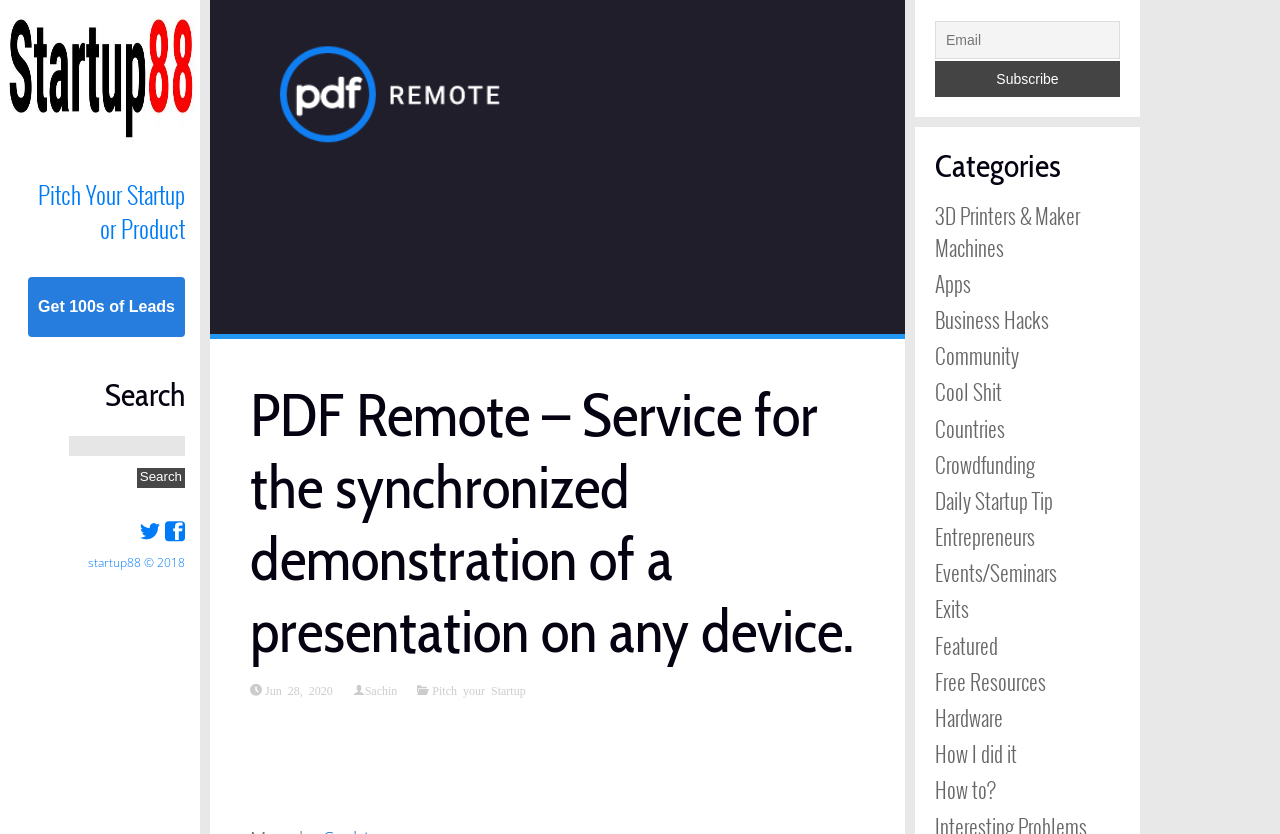What is the author of the written text? Based on the image, give a response in one word or a short phrase.

John Doerr